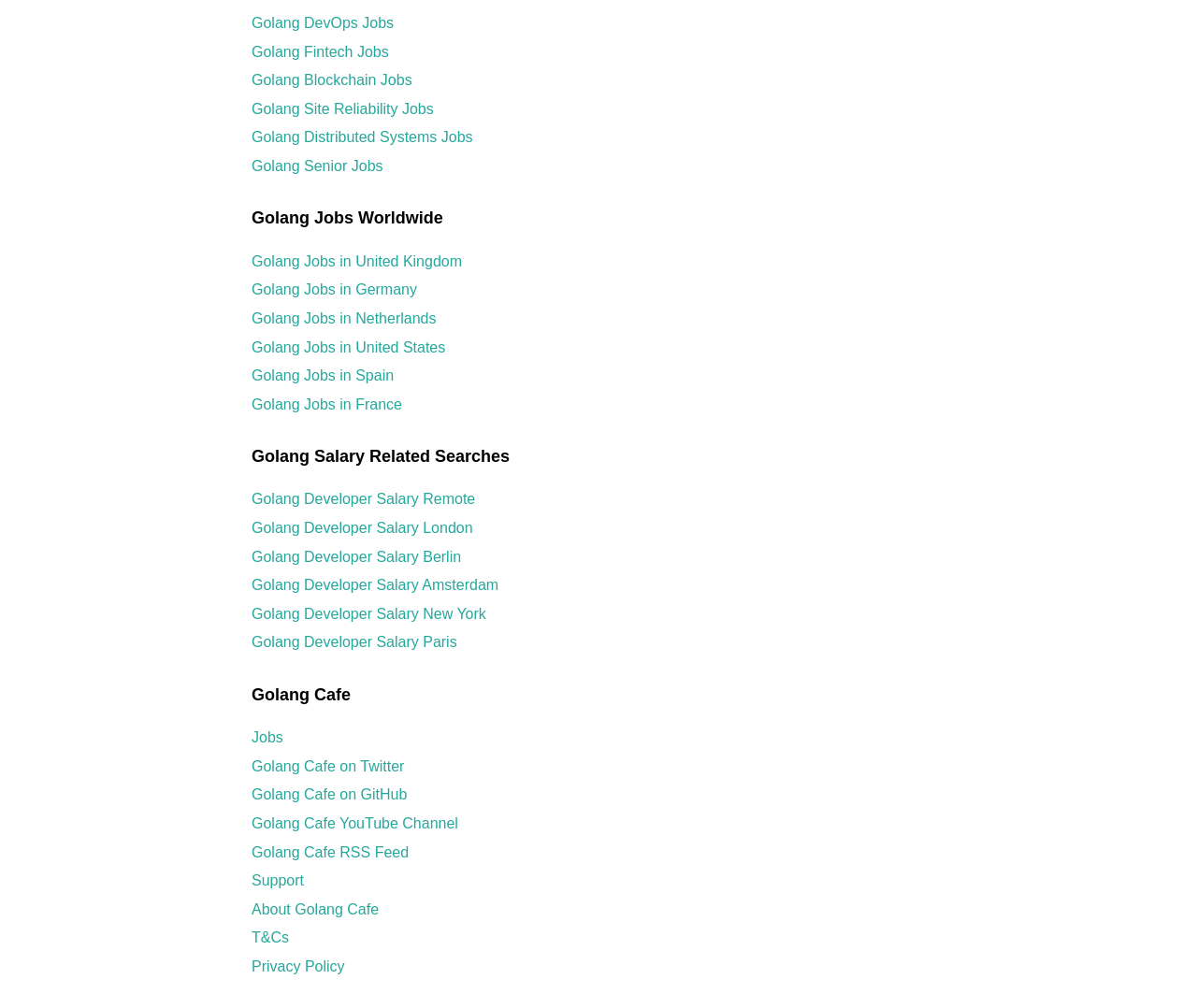Identify the bounding box coordinates of the clickable region to carry out the given instruction: "Explore Golang Jobs in United States".

[0.21, 0.336, 0.372, 0.352]